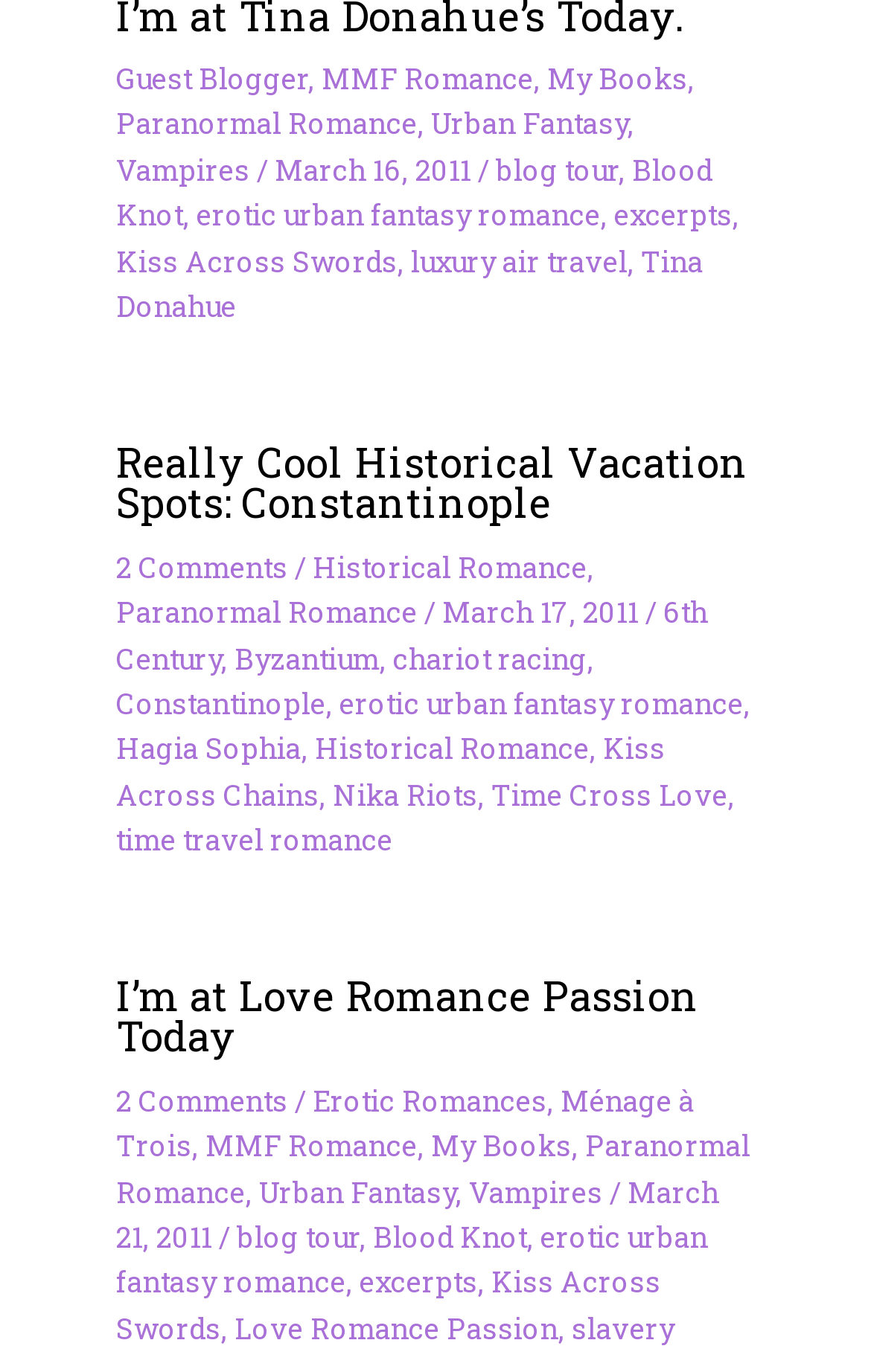Locate the bounding box coordinates of the region to be clicked to comply with the following instruction: "Learn more about the book Blood Knot". The coordinates must be four float numbers between 0 and 1, in the form [left, top, right, bottom].

[0.133, 0.11, 0.818, 0.17]